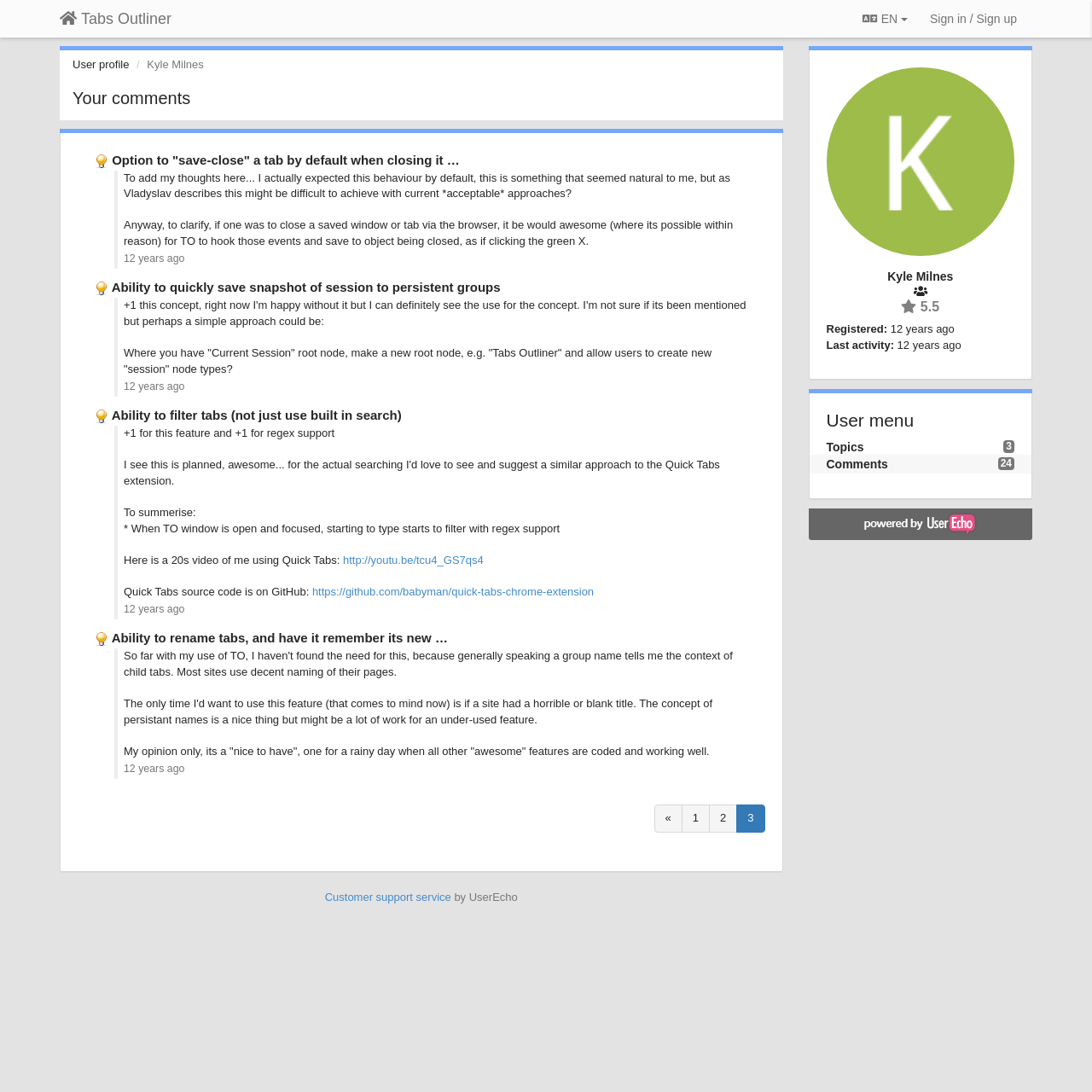Determine the bounding box coordinates of the target area to click to execute the following instruction: "Click on the 'Topics' link."

[0.757, 0.403, 0.791, 0.416]